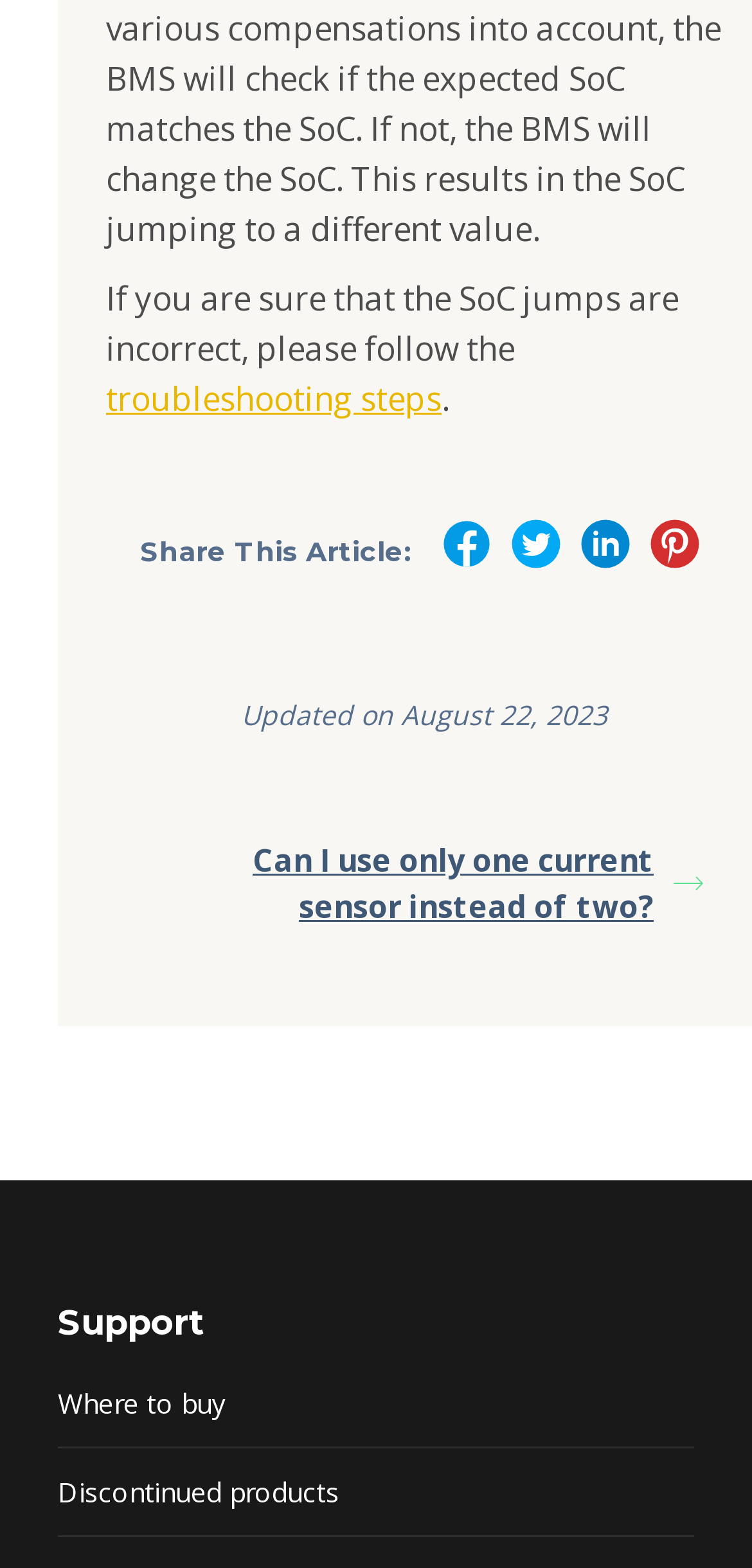How many social media platforms are available for sharing?
Give a comprehensive and detailed explanation for the question.

I counted the number of link elements with social media platform names, which are Facebook, Twitter, LinkedIn, and Pinterest, and found that there are 4 social media platforms available for sharing.